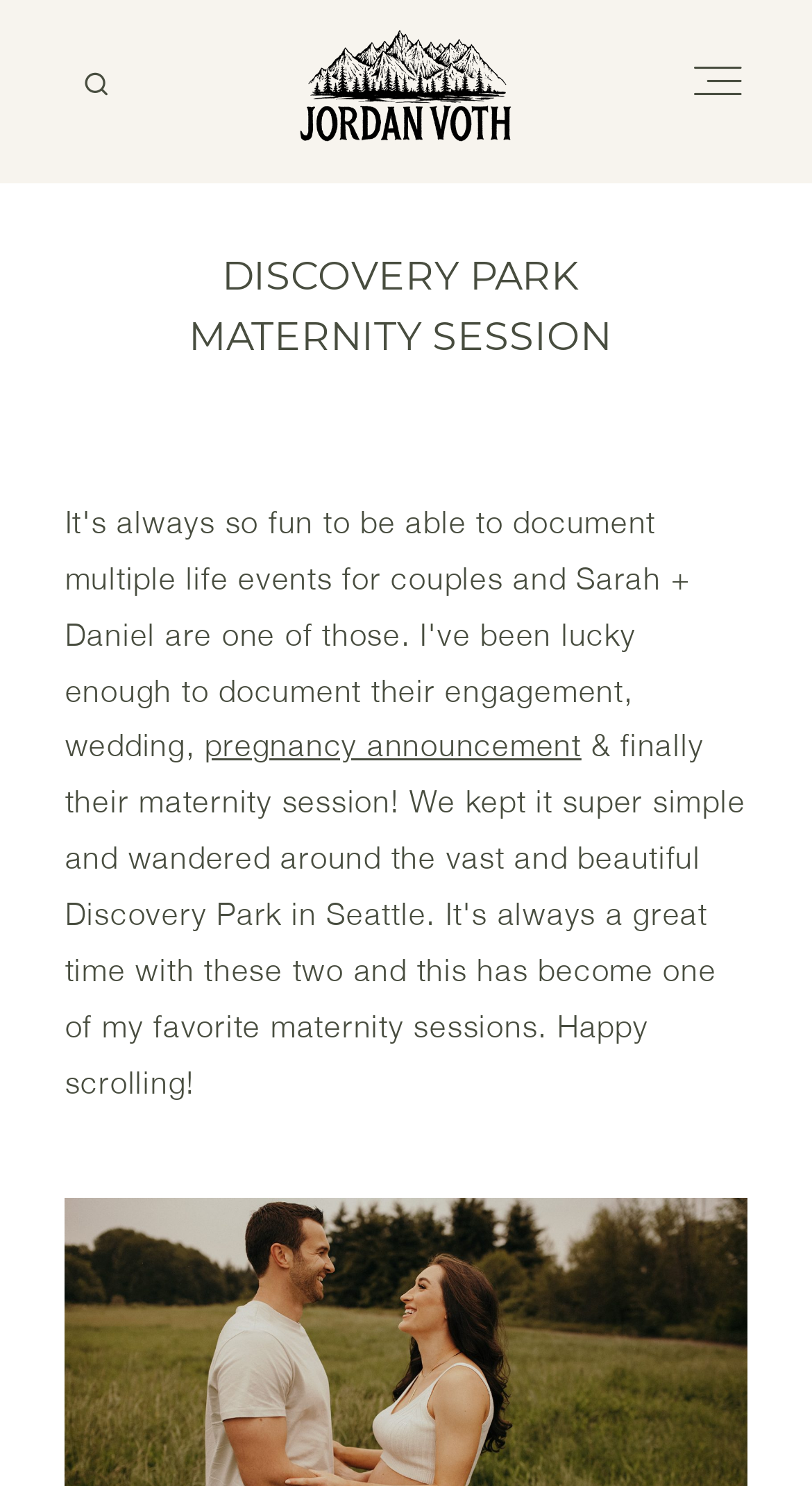What is the photographer's name?
Give a detailed and exhaustive answer to the question.

The photographer's name is mentioned in the title of the webpage, 'Discovery Park Maternity Session - Jordan Voth | Wedding & Elopement Photographer | Based in Seattle, WA'. This suggests that Jordan Voth is the photographer who took the maternity session photos at Discovery Park.